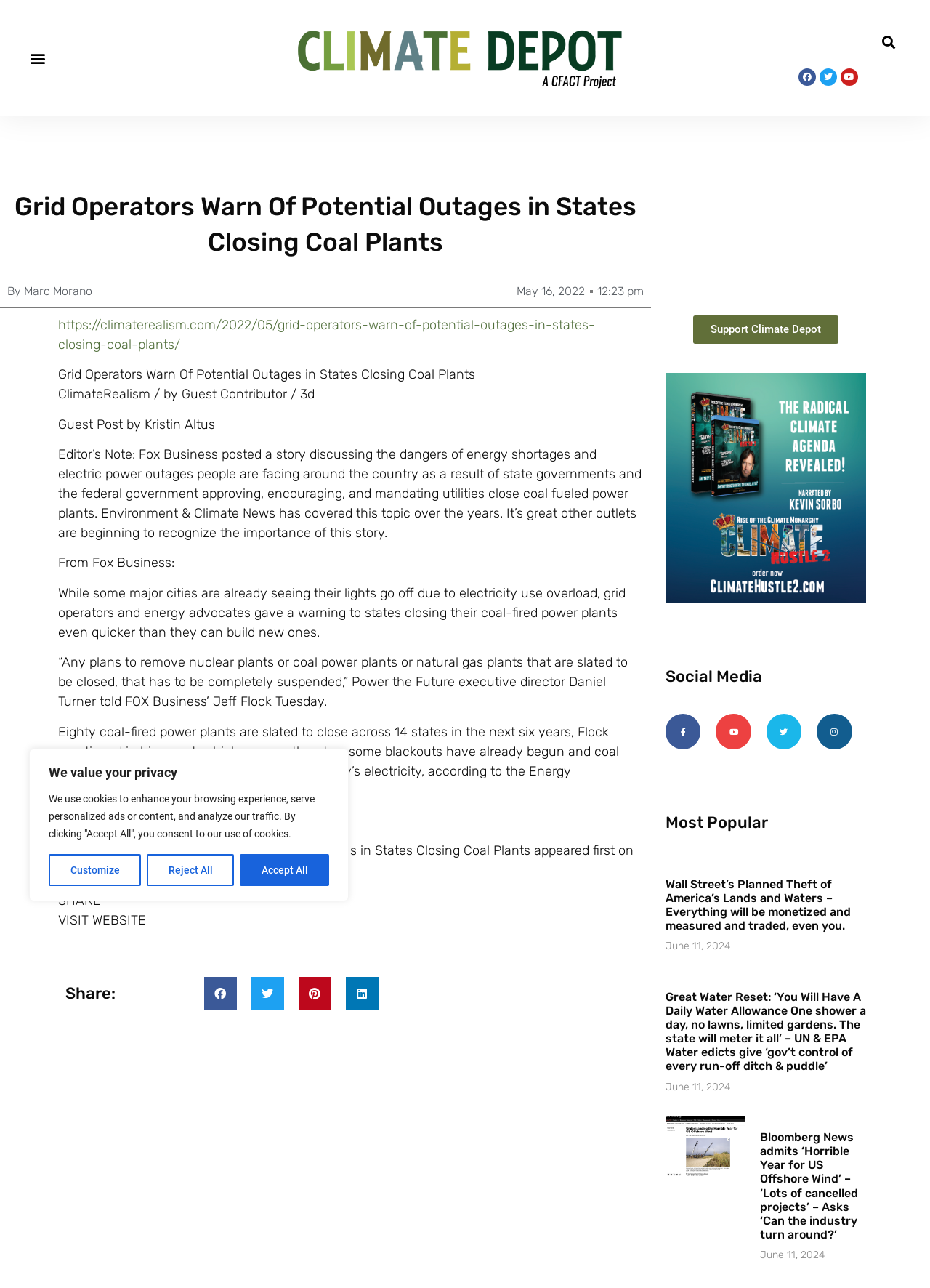Please identify the bounding box coordinates of the region to click in order to complete the task: "Visit the Climate Depot website". The coordinates must be four float numbers between 0 and 1, specified as [left, top, right, bottom].

[0.745, 0.245, 0.902, 0.267]